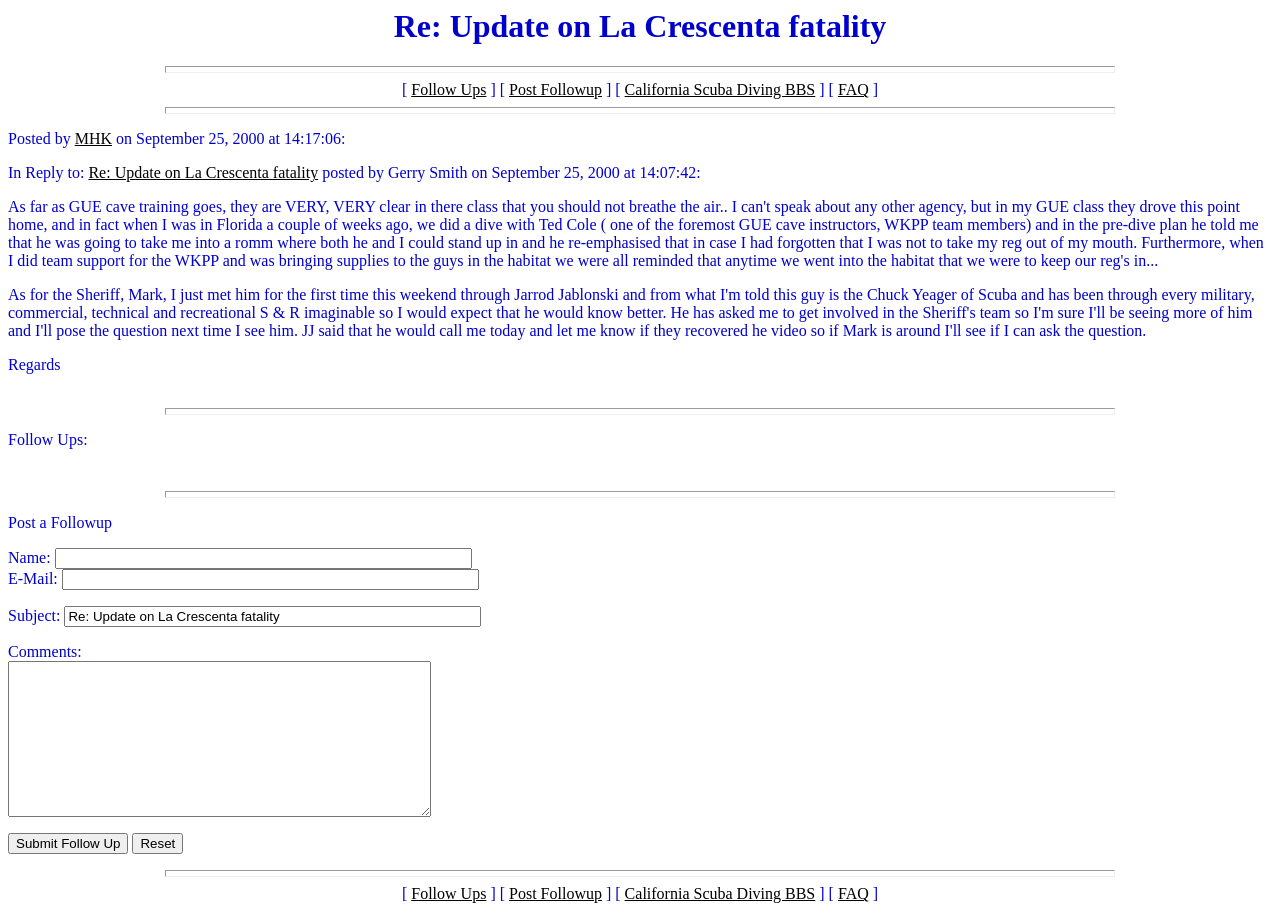Detail the various sections and features of the webpage.

The webpage appears to be a forum post or discussion thread, specifically an update on a fatality in La Crescenta. At the top, there is a heading with the title "Re: Update on La Crescenta fatality". Below the heading, there is a horizontal separator line. 

On the same line as the separator, there are several links, including "Follow Ups", "Post Followup", "California Scuba Diving BBS", and "FAQ", which are positioned from left to right. 

Below these links, there is another horizontal separator line. The post's metadata is displayed, including the author "MHK" and the date and time of posting, "September 25, 2000 at 14:17:06". 

The post is a response to another post, as indicated by the text "In Reply to:" followed by a link to the original post. The original post's author, "Gerry Smith", and its posting time are also displayed.

The main content of the post is not explicitly stated, but it appears to be a discussion or update on the La Crescenta fatality. 

Below the post's content, there is a section for posting a follow-up response. This section includes fields for entering a name, email, subject, and comments, as well as buttons to submit or reset the form. 

At the very bottom of the page, there is another set of links, identical to the ones at the top, including "Follow Ups", "Post Followup", "California Scuba Diving BBS", and "FAQ".